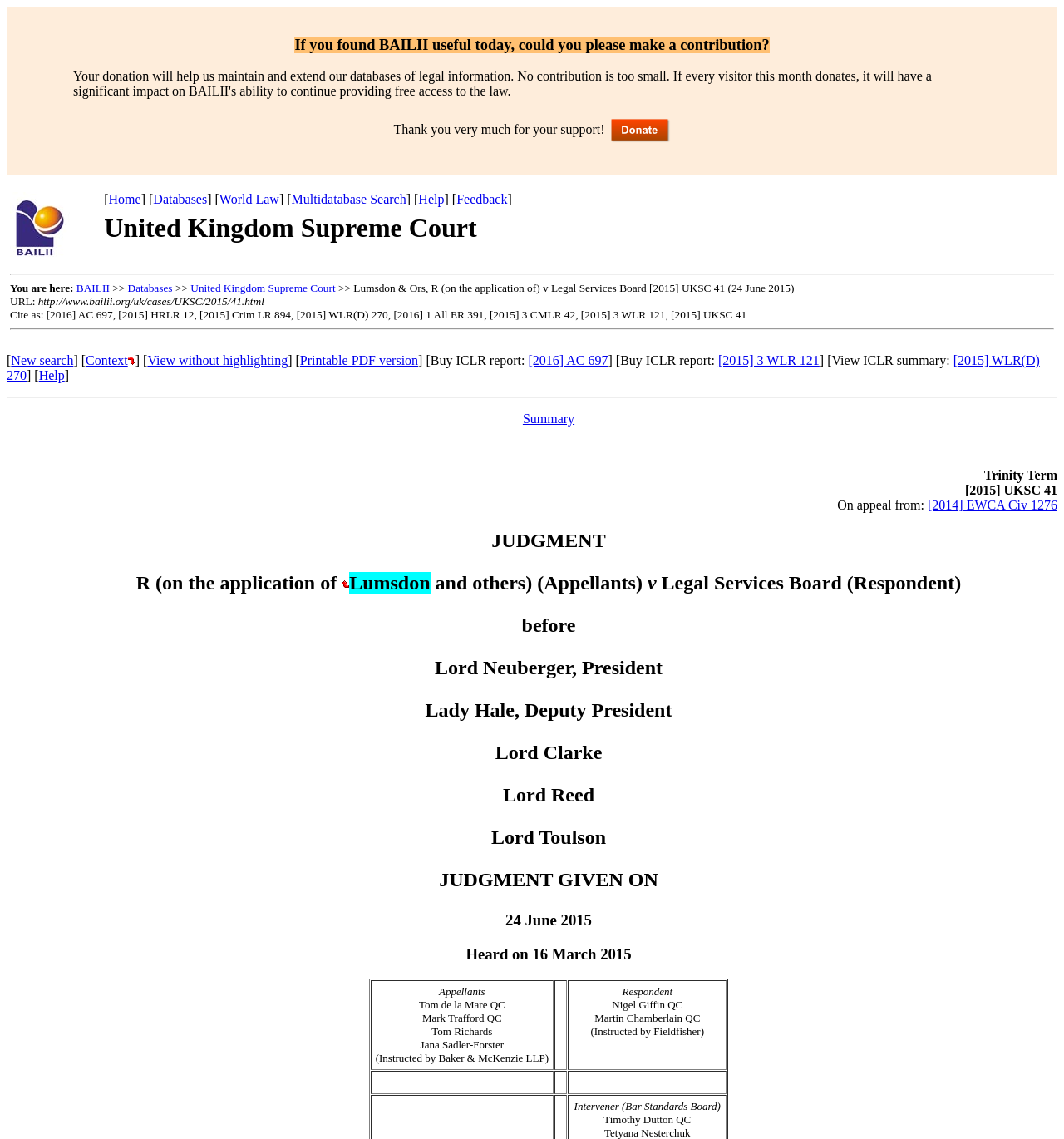Describe every aspect of the webpage in a detailed manner.

This webpage appears to be a court judgment page from the United Kingdom Supreme Court. At the top, there is a blockquote section with a message asking for contributions to BAILII, a legal database. Below this, there is a layout table with several rows, each containing links to different sections of the website, such as "Home", "Databases", and "Help".

The main content of the page is divided into several sections. The first section displays the case title, "Lumsdon & Ors, R (on the application of) v Legal Services Board [2015] UKSC 41 (24 June 2015)", and provides a breadcrumb trail showing the path from the BAILII homepage to this specific case. Below this, there is a separator line, followed by a section with links to related documents, such as a printable PDF version and an ICLR report.

The next section contains the judgment details, including the court, the judges, and the date of the judgment. This is followed by a section with information about the appellants and respondents, including their legal representatives. The main judgment text is then presented, with headings and paragraphs describing the case and the court's decision.

Throughout the page, there are various links and images, including icons for printing and viewing the document in different formats. The page also includes a separator line near the bottom, followed by a section with additional links and information about the case.